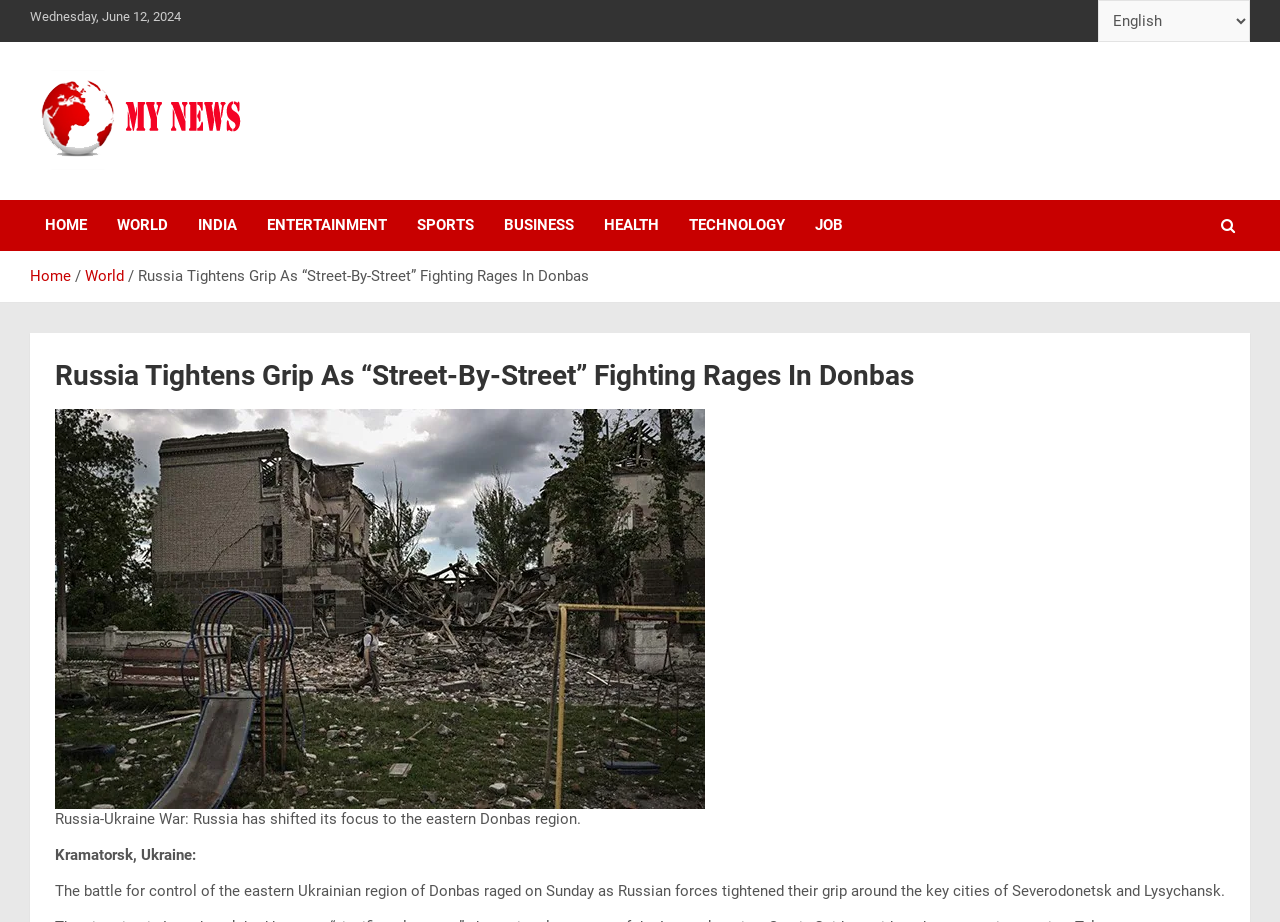Write an elaborate caption that captures the essence of the webpage.

The webpage appears to be a news article about the Russia-Ukraine war, specifically focusing on the situation in the Donbas region. At the top of the page, there is a date displayed as "Wednesday, June 12, 2024". Below the date, there is a language selection combobox labeled "Select Language" on the right side of the page.

On the left side of the page, there is a navigation menu with links to different sections of the website, including "HOME", "WORLD", "INDIA", "ENTERTAINMENT", "SPORTS", "BUSINESS", "HEALTH", "TECHNOLOGY", and "JOB". Below the navigation menu, there is a breadcrumbs navigation section with links to "Home" and "World", followed by the title of the article "Russia Tightens Grip As “Street-By-Street” Fighting Rages In Donbas".

The main content of the article is located below the breadcrumbs navigation section. It starts with a heading that repeats the title of the article, followed by an image related to the article. Below the image, there is a brief summary of the article, stating that Russia has shifted its focus to the eastern Donbas region. The article then continues with a location label "Kramatorsk, Ukraine:", followed by a paragraph of text describing the battle for control of the eastern Ukrainian region of Donbas.

Overall, the webpage is structured with a clear hierarchy of elements, with the main content of the article located in the center of the page, surrounded by navigation menus and other secondary elements.